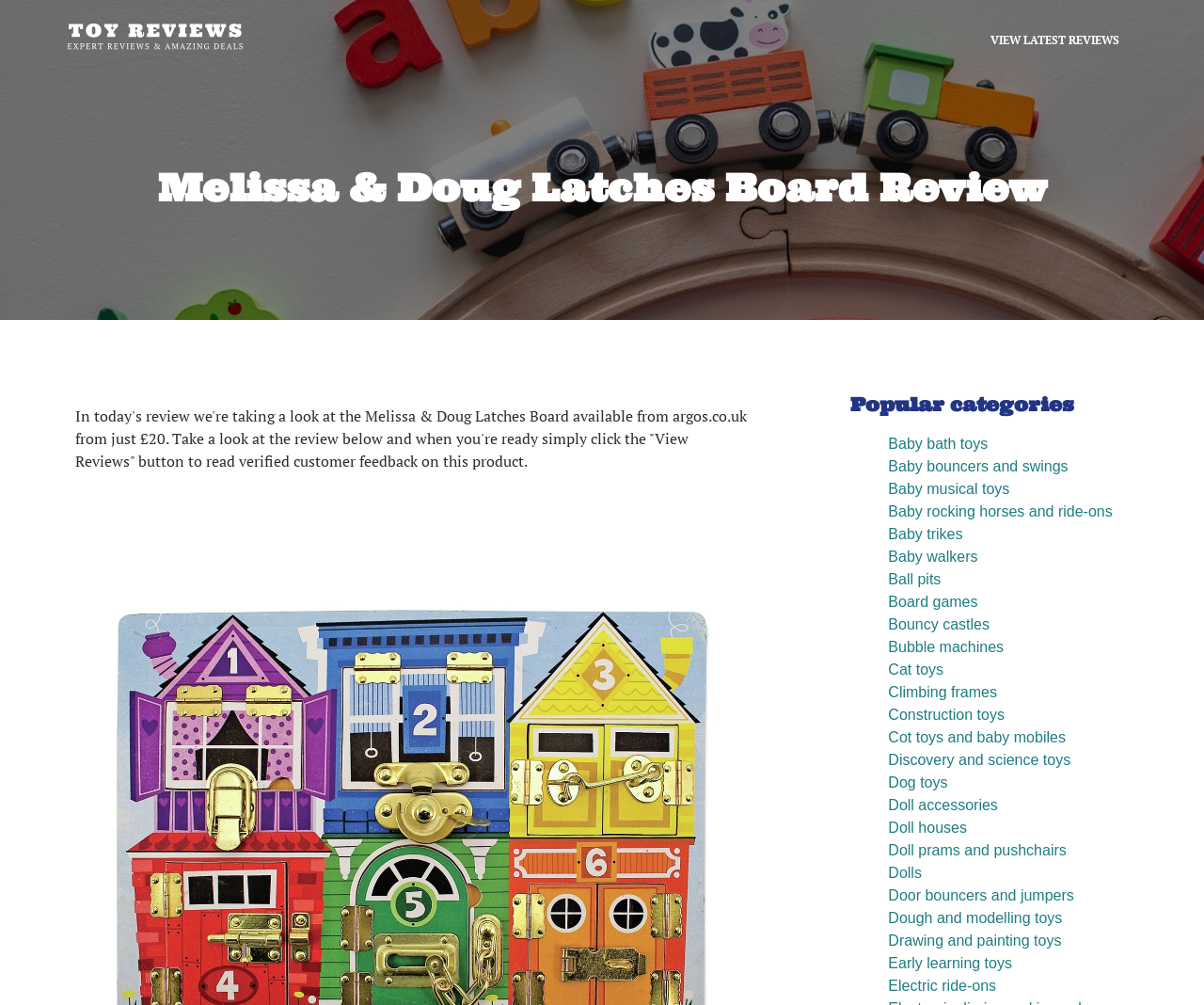Please answer the following question using a single word or phrase: 
What is the purpose of the 'View Reviews' button?

To read verified customer feedback